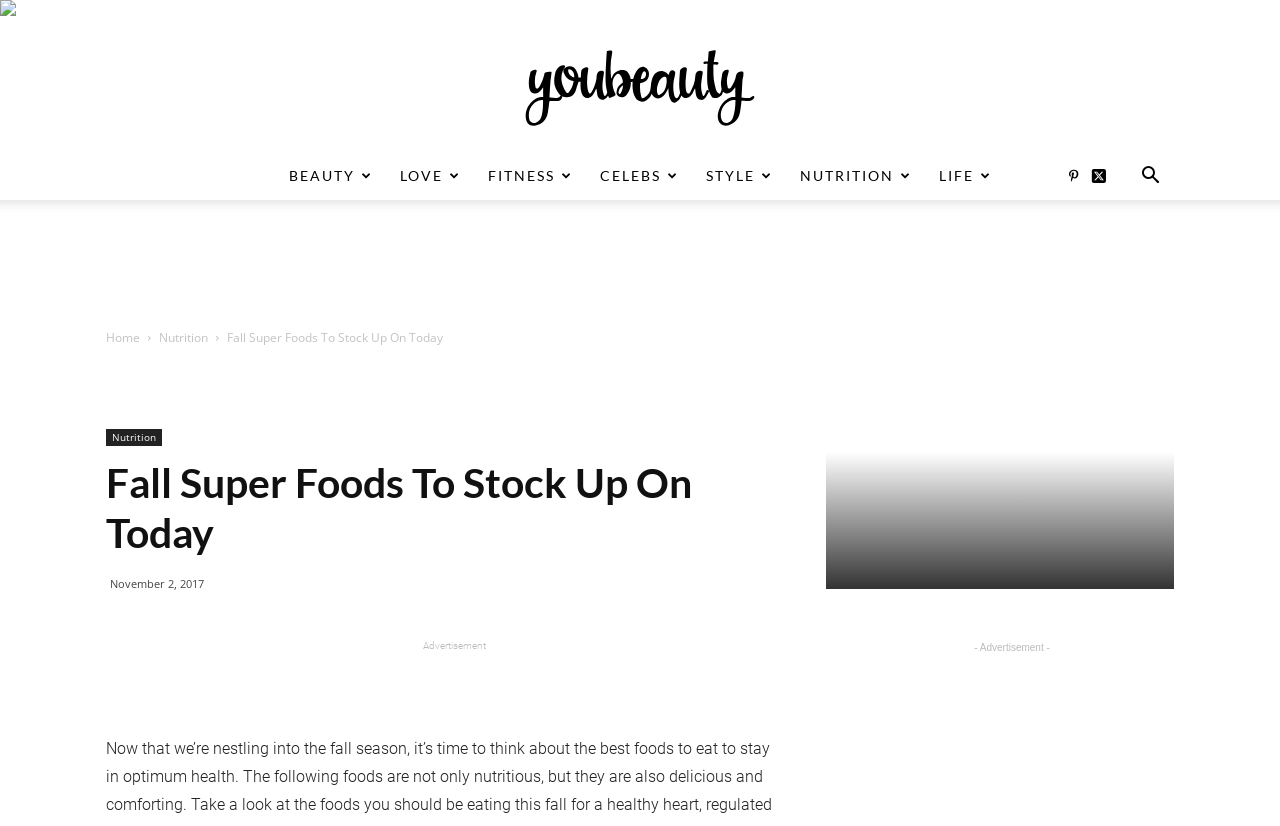Answer the question with a brief word or phrase:
How many social media links are present?

2